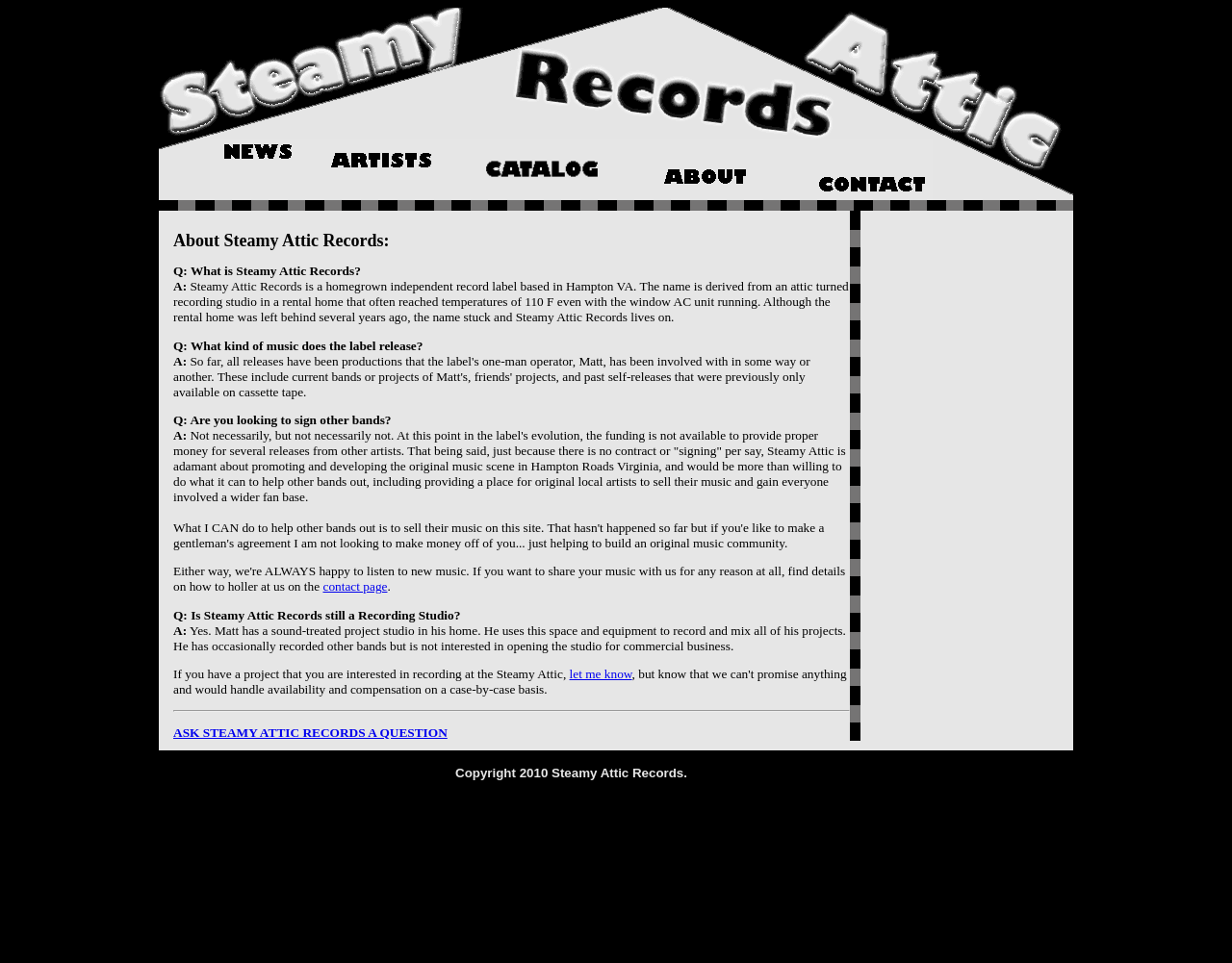Using the information in the image, could you please answer the following question in detail:
What is Steamy Attic Records?

Based on the webpage content, Steamy Attic Records is described as a homegrown independent record label based in Hampton VA, which suggests that it is a record label that operates independently and is not affiliated with any major label.